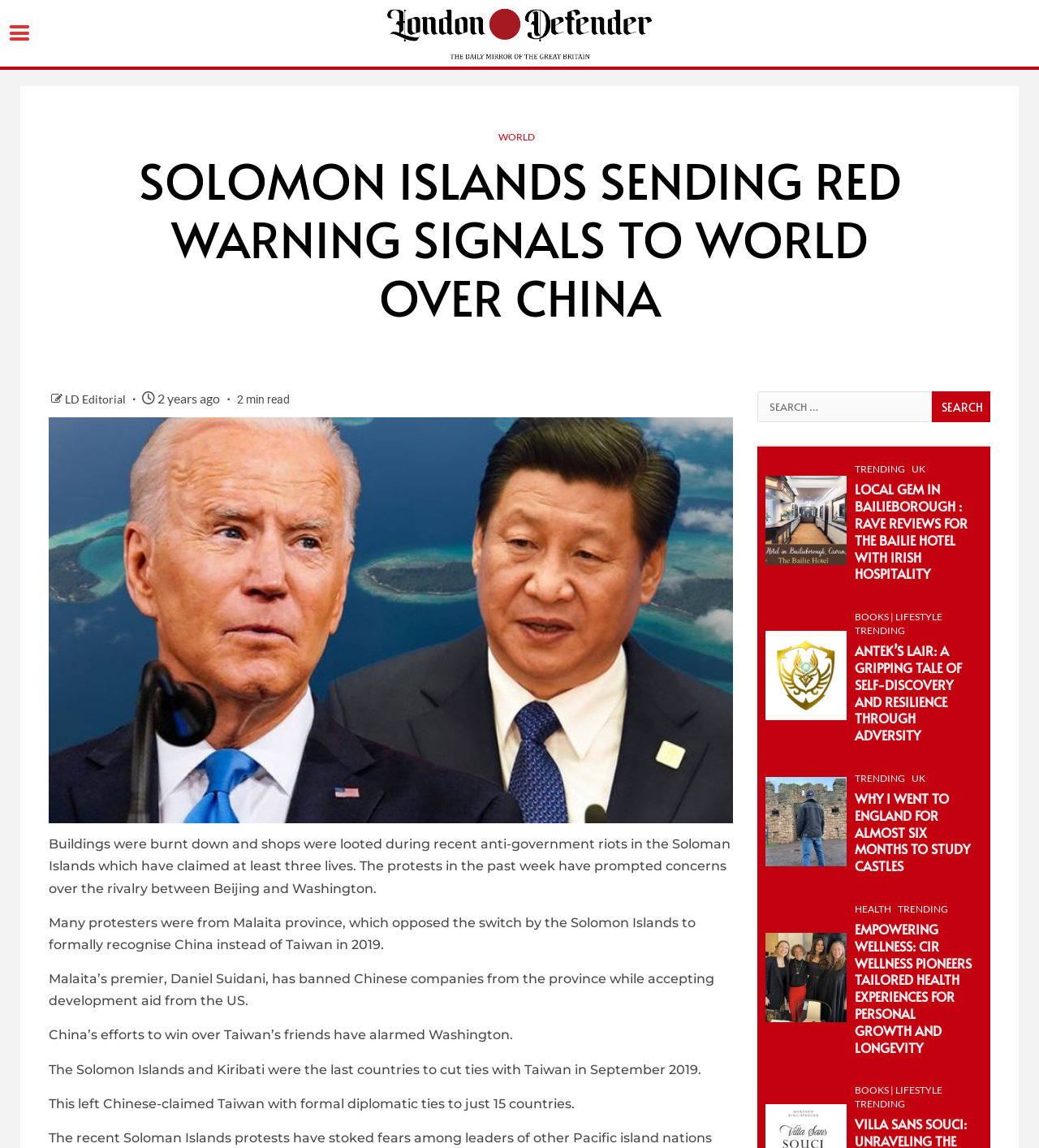Can you find and generate the webpage's heading?

SOLOMON ISLANDS SENDING RED WARNING SIGNALS TO WORLD OVER CHINA